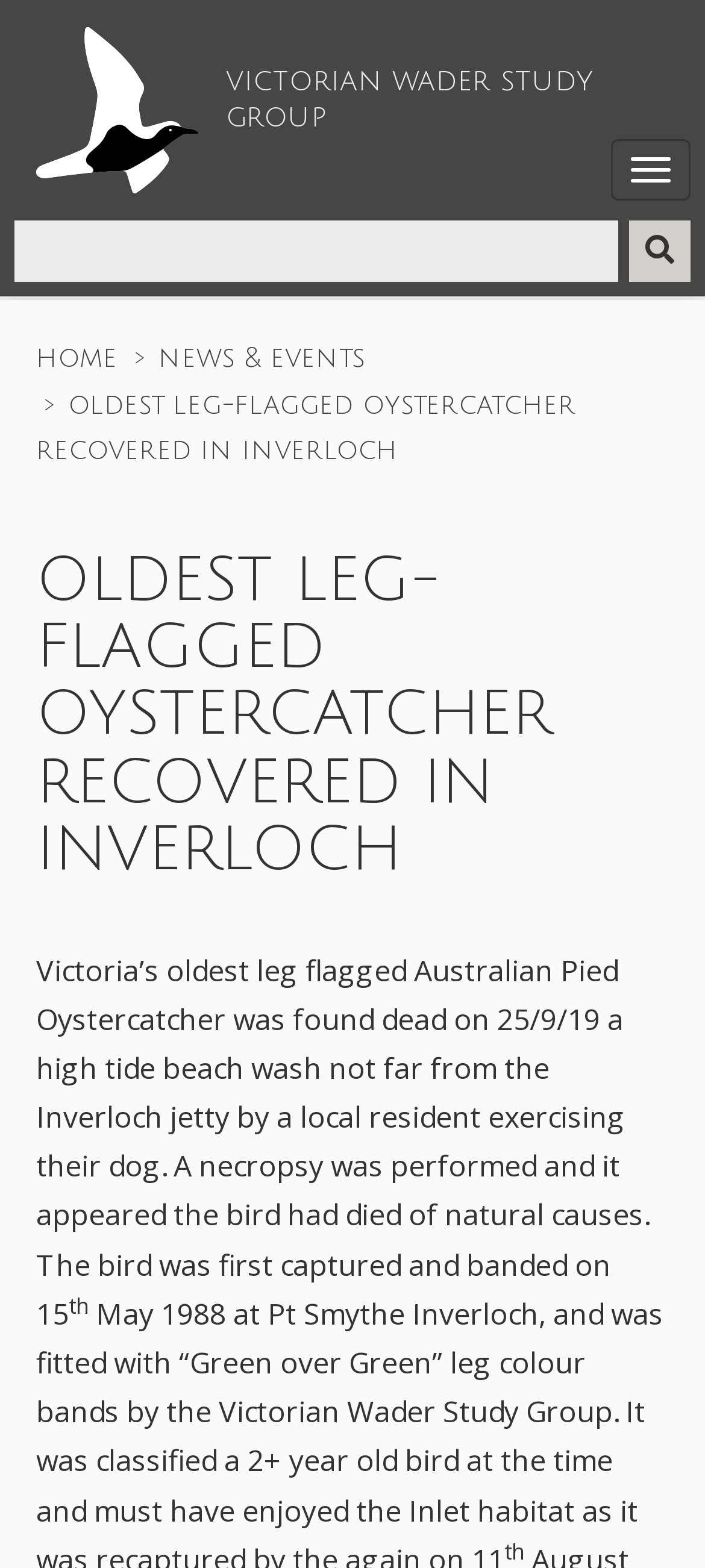Refer to the image and provide a thorough answer to this question:
How did the bird die?

I found the answer by reading the article, which mentions 'it appeared the bird had died of natural causes' after mentioning the necropsy.